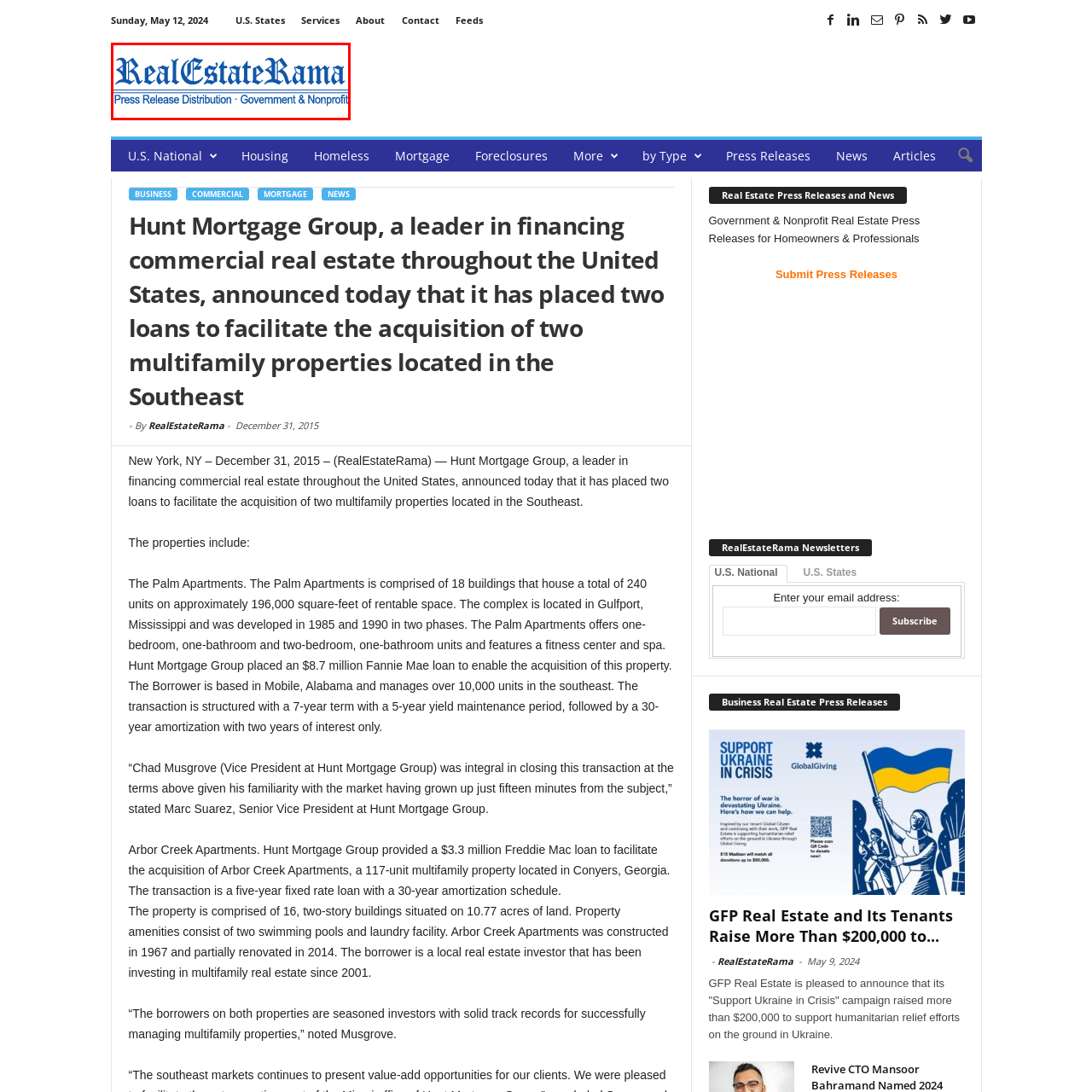Examine the area within the red bounding box and answer the following question using a single word or phrase:
What is the purpose of the platform?

Press Release Distribution